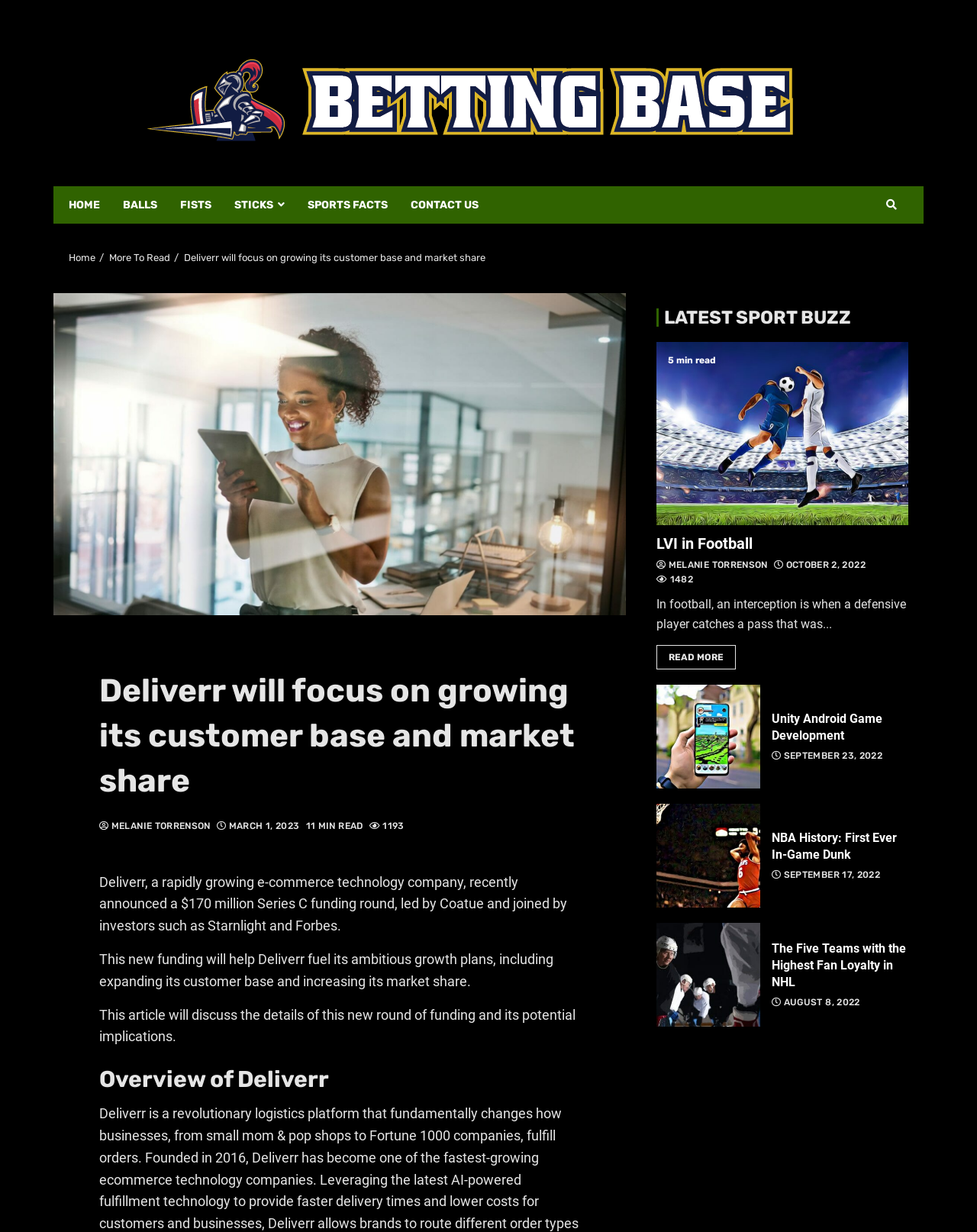Offer a meticulous description of the webpage's structure and content.

The webpage appears to be a sports news website, with a focus on various sports-related articles and news. At the top of the page, there is a navigation menu with links to different sections, including "HOME", "BALLS", "FISTS", "STICKS", "SPORTS FACTS", and "CONTACT US". Below this menu, there is a breadcrumbs navigation section with links to "Home" and "More To Read".

The main content of the page is divided into two sections. On the left side, there is a large article with a heading "Deliverr will focus on growing its customer base and market share". This article discusses Deliverr, an e-commerce technology company, and its recent $170 million Series C funding round. The article includes an image and several paragraphs of text.

On the right side of the page, there is a section titled "LATEST SPORT BUZZ" with several links to different sports-related articles. Each article has a heading, a brief summary, and a "READ MORE" link. The articles appear to be about various sports topics, including football, basketball, and hockey.

There are several images scattered throughout the page, including logos, icons, and images related to the sports articles. The overall layout of the page is clean and easy to navigate, with clear headings and concise text.